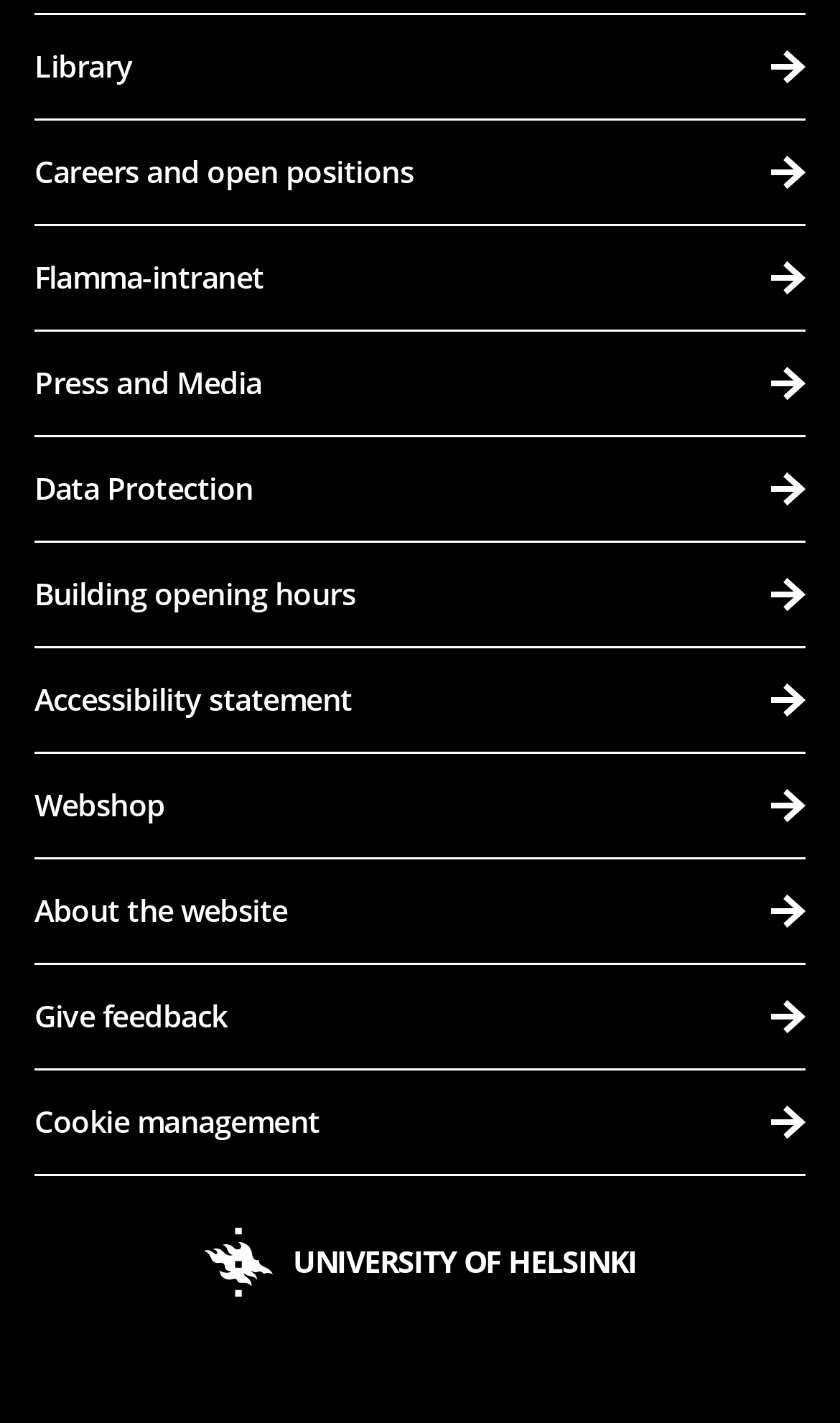Locate the UI element described by Cookie management in the provided webpage screenshot. Return the bounding box coordinates in the format (top-left x, top-left y, bottom-right x, bottom-right y), ensuring all values are between 0 and 1.

[0.041, 0.818, 0.959, 0.893]